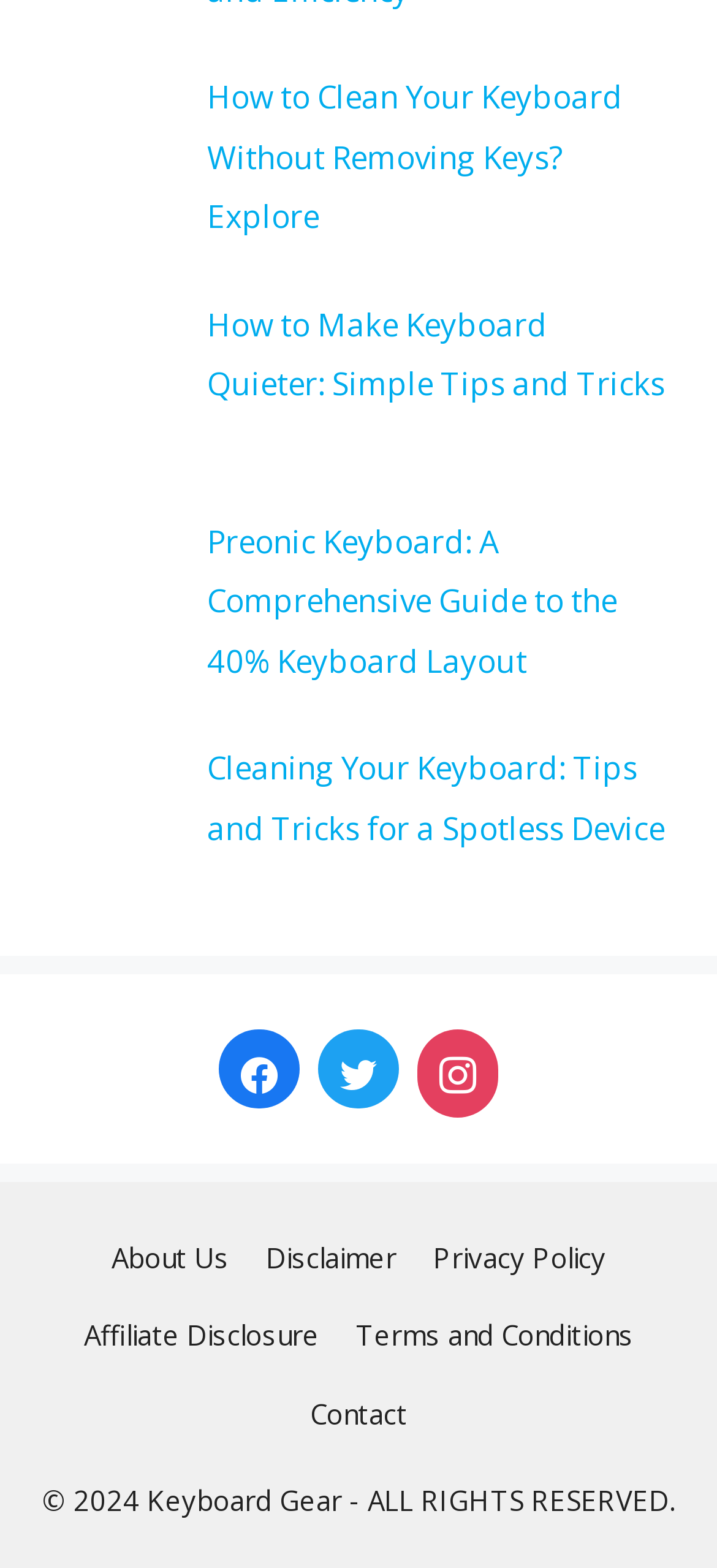Please specify the bounding box coordinates of the clickable section necessary to execute the following command: "Read about Preonic Keyboard".

[0.289, 0.332, 0.861, 0.435]